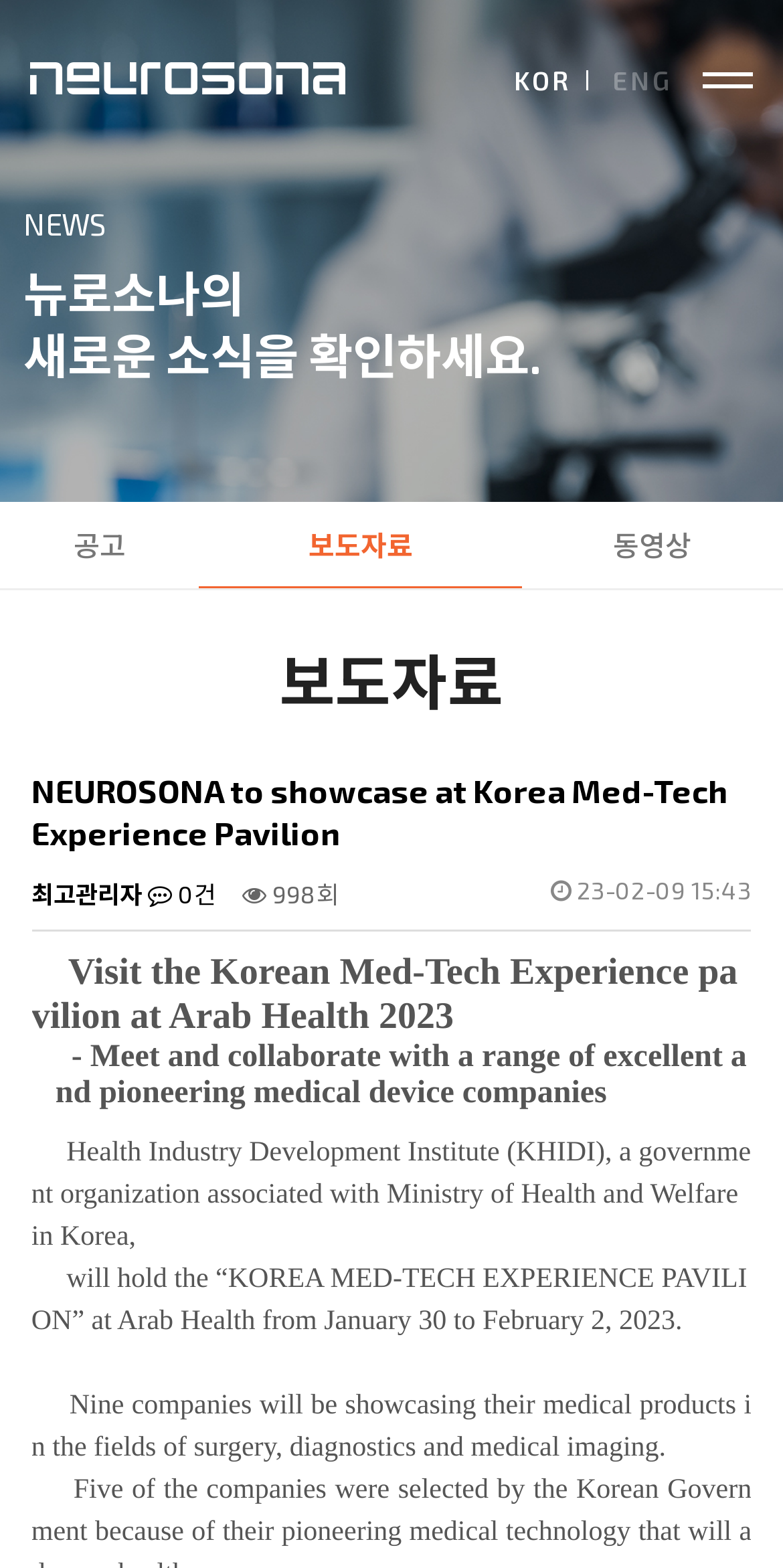Can you provide the bounding box coordinates for the element that should be clicked to implement the instruction: "Read the NEWS"?

[0.03, 0.131, 0.138, 0.154]